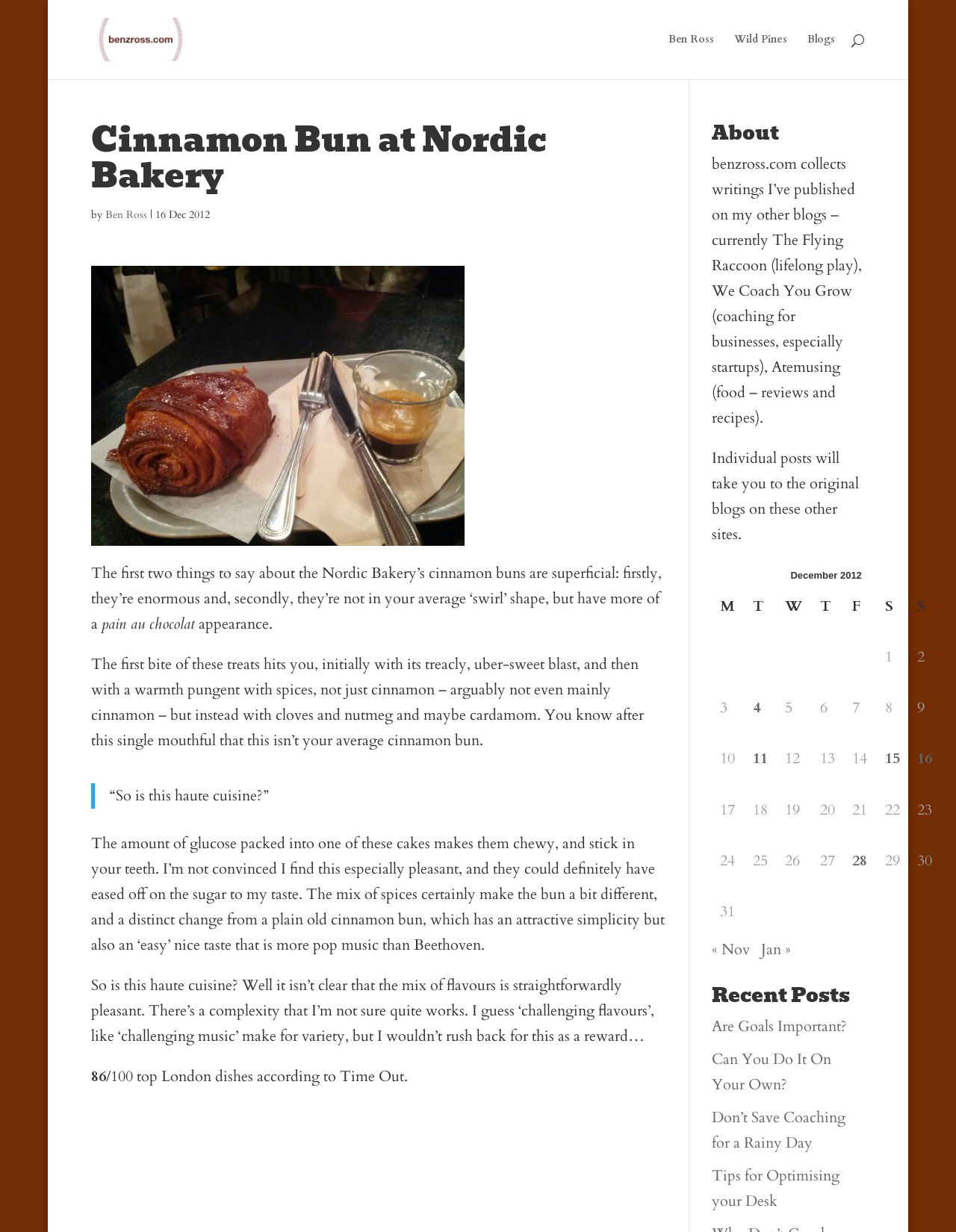Using the webpage screenshot and the element description Are Goals Important?, determine the bounding box coordinates. Specify the coordinates in the format (top-left x, top-left y, bottom-right x, bottom-right y) with values ranging from 0 to 1.

[0.744, 0.825, 0.886, 0.841]